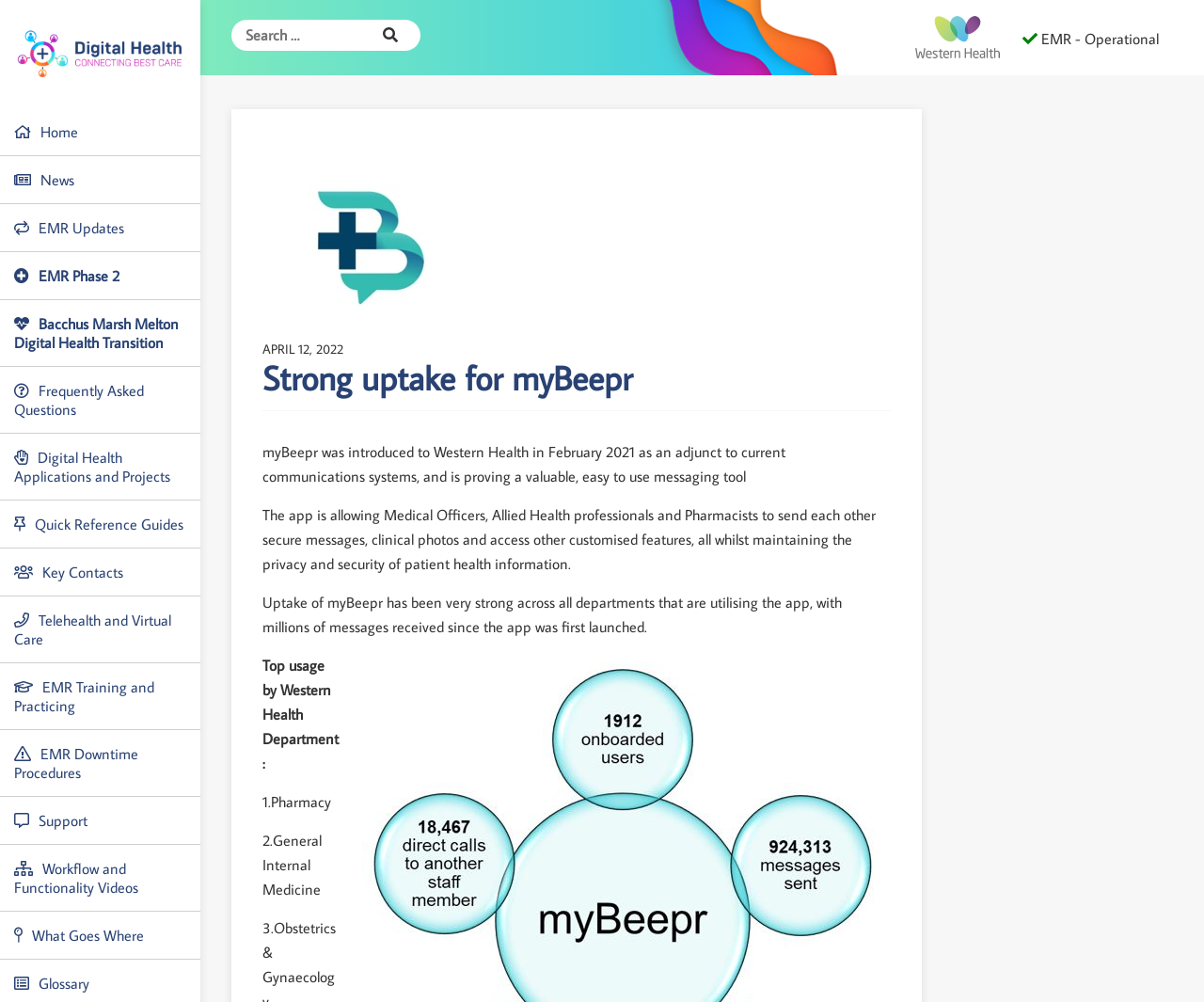Using the given element description, provide the bounding box coordinates (top-left x, top-left y, bottom-right x, bottom-right y) for the corresponding UI element in the screenshot: EMR Updates

[0.0, 0.204, 0.167, 0.252]